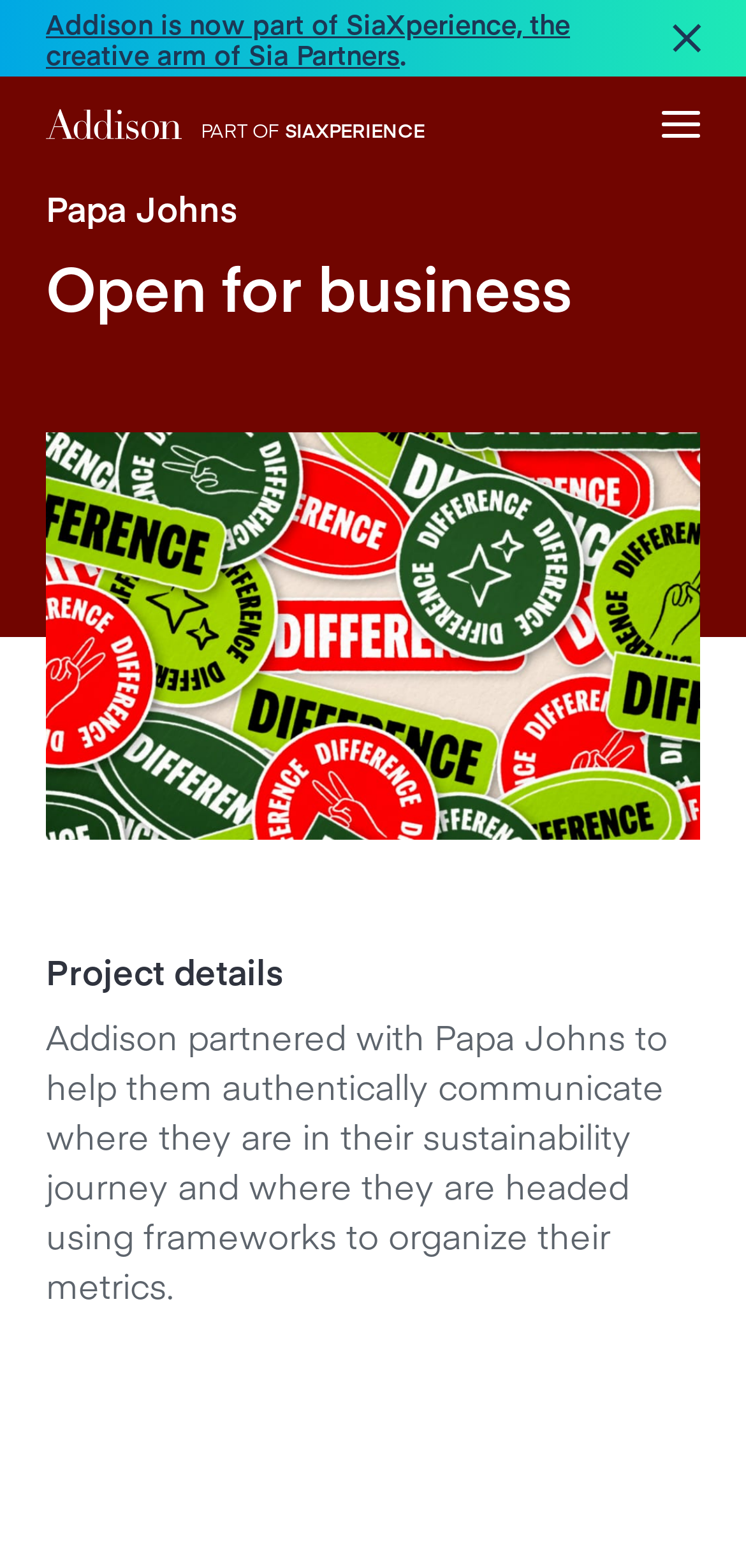Determine the bounding box coordinates for the area that should be clicked to carry out the following instruction: "Learn about Addison's work".

[0.062, 0.146, 0.215, 0.178]